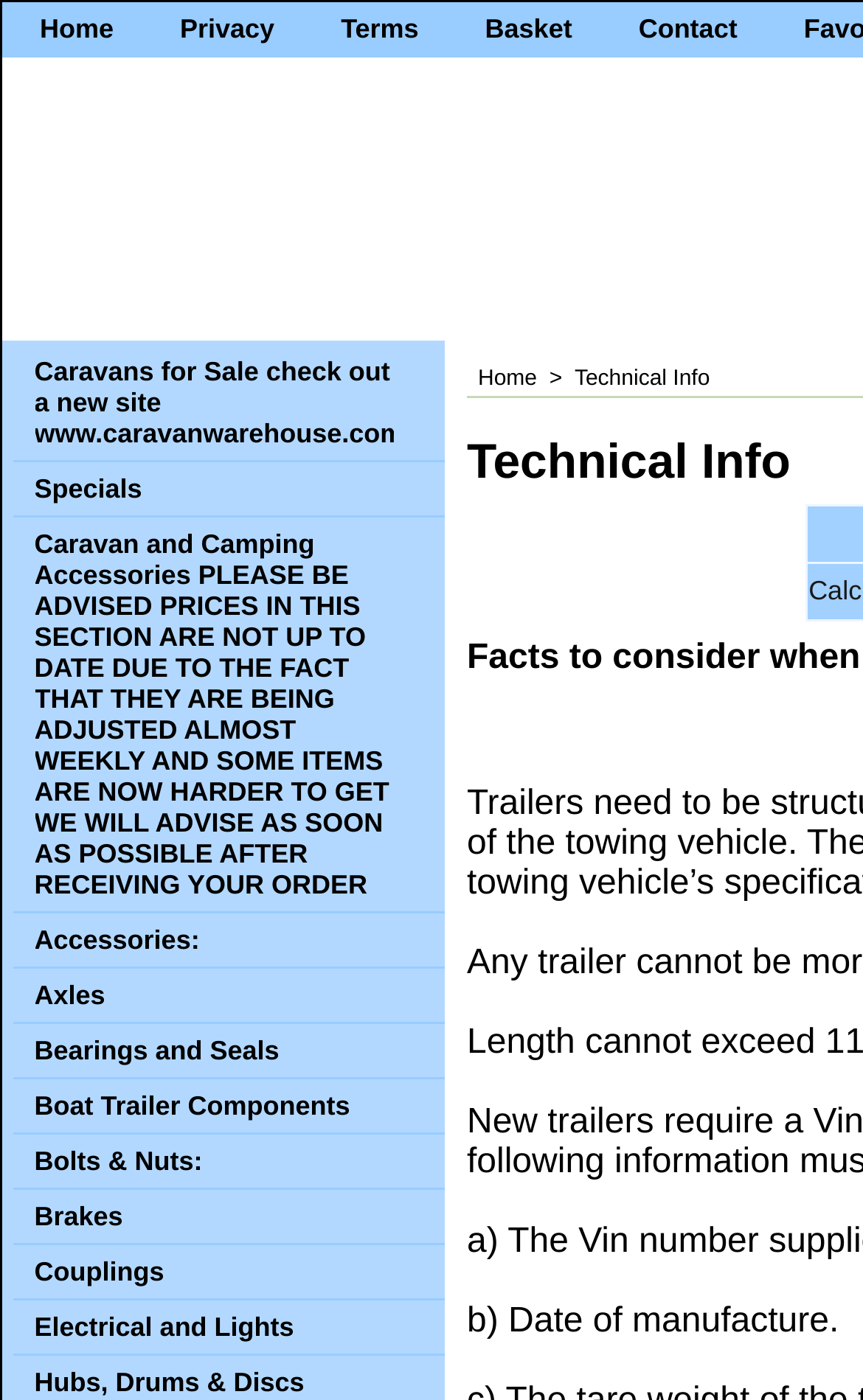What is the purpose of the 'Contact' link?
Could you answer the question with a detailed and thorough explanation?

The purpose of the 'Contact' link can be inferred from its text content and its position in the layout table cell, which suggests that it is a navigation element allowing users to contact the website or business.